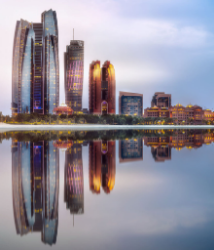Elaborate on the image with a comprehensive description.

The image showcases a stunning skyline of Dubai, featuring a collection of modern high-rise buildings reflected beautifully in a calm body of water. The structures exhibit a mix of contemporary architectural designs, with sleek lines and striking facades that gleam in the ambient light. This vibrant cityscape captures the essence of Dubai as a leading global hub for business and tourism. The serene reflection in the water adds a tranquil element to the dynamic urban environment, emphasizing the innovative spirit and the luxurious lifestyle associated with the region. This visual representation aligns with PB First Global Tax's commitment to providing expert tax solutions in an international setting, highlighting their connection to the thriving landscape of Dubai.